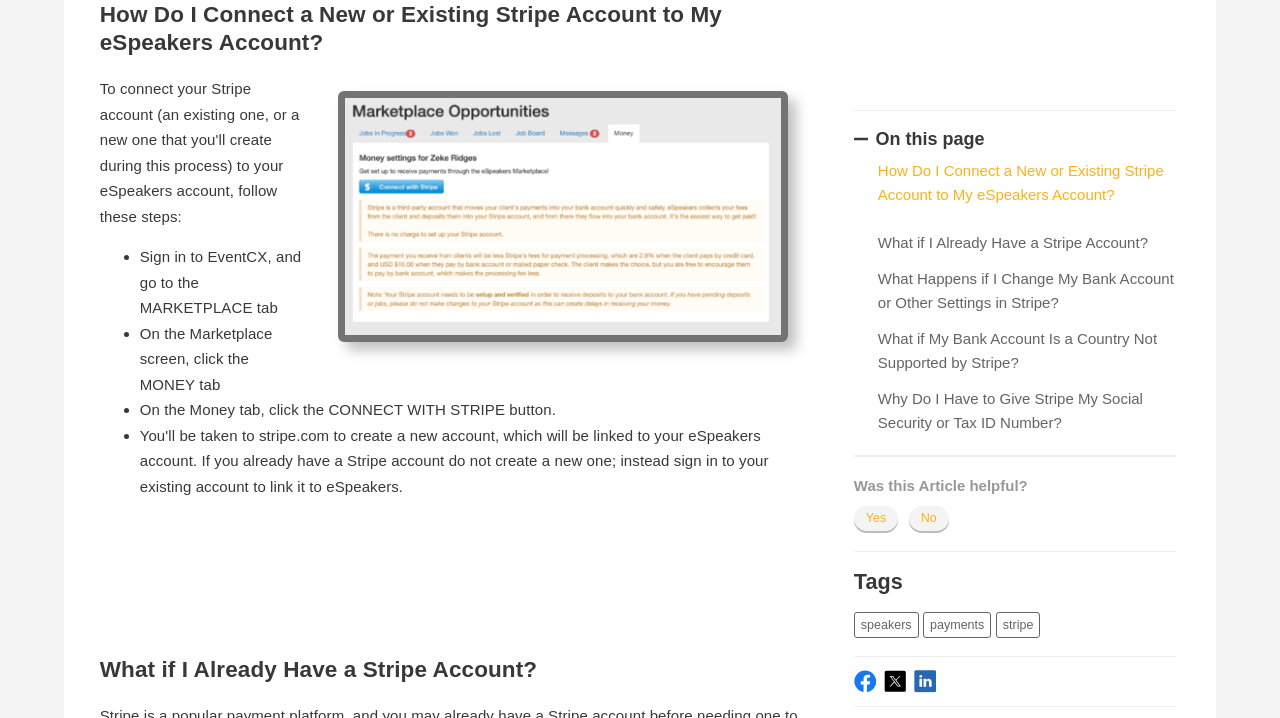What is the purpose of the Yes and No buttons?
Refer to the image and give a detailed answer to the query.

The Yes and No buttons are likely used to rate the helpfulness of the article, as indicated by the question 'Was this Article helpful?' above the buttons.